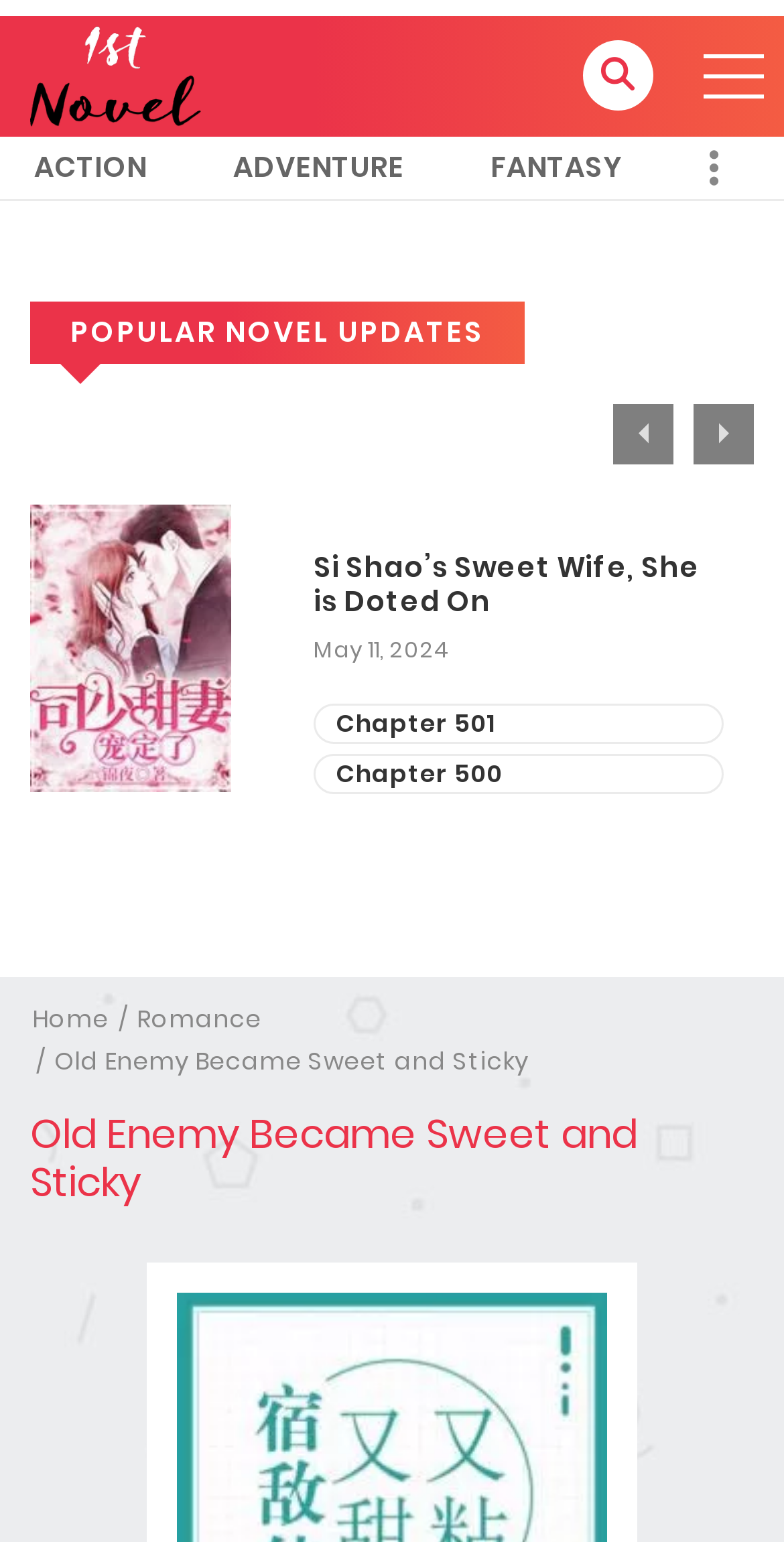Determine the bounding box coordinates of the clickable region to execute the instruction: "Go to previous page". The coordinates should be four float numbers between 0 and 1, denoted as [left, top, right, bottom].

[0.782, 0.262, 0.859, 0.301]